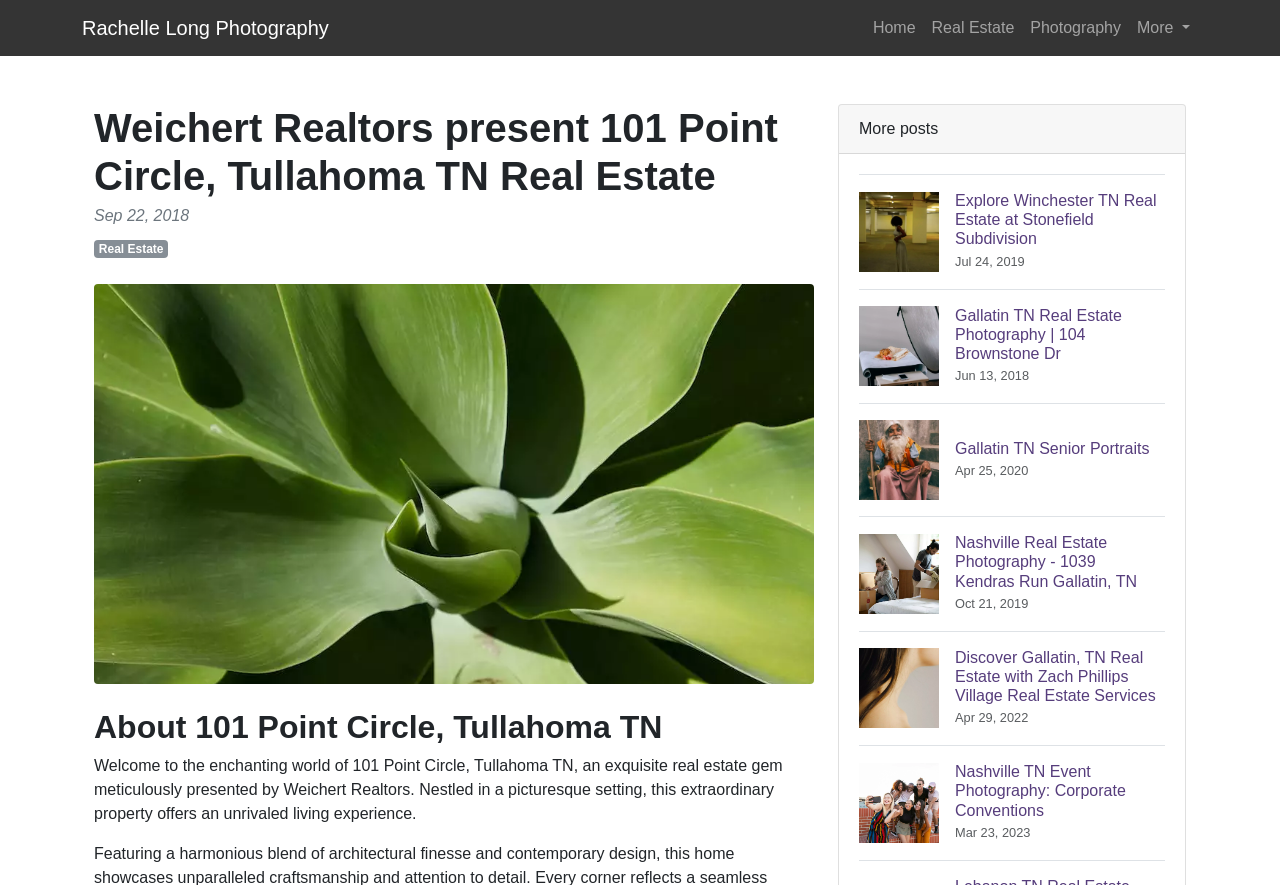Locate the bounding box coordinates of the area that needs to be clicked to fulfill the following instruction: "Read about '101 Point Circle, Tullahoma TN'". The coordinates should be in the format of four float numbers between 0 and 1, namely [left, top, right, bottom].

[0.073, 0.8, 0.636, 0.843]